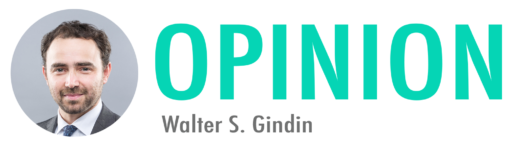What is Walter S. Gindin wearing?
Please craft a detailed and exhaustive response to the question.

The caption describes Walter S. Gindin as exuding a confident demeanor in a suit and tie, indicating that he is formally dressed in a professional attire.